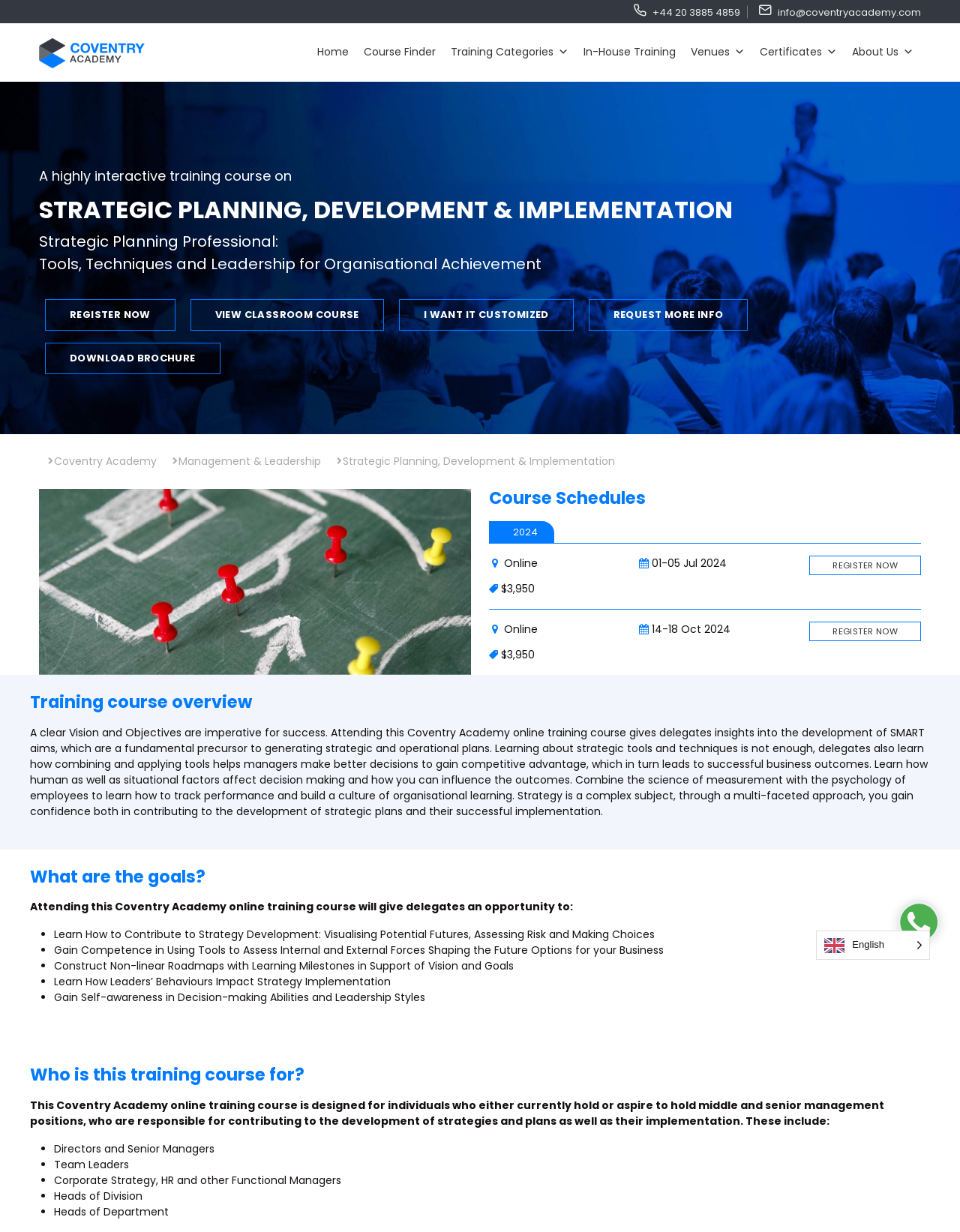Please determine the primary heading and provide its text.

STRATEGIC PLANNING, DEVELOPMENT & IMPLEMENTATION